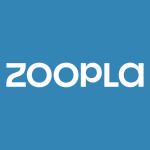Look at the image and write a detailed answer to the question: 
What is the purpose of Zoopla?

Zoopla is widely recognized for its role in helping users buy, sell, and rent properties, making it a key player in the real estate market, and its logo embodies the platform's accessibility and user-friendly approach to property searches.